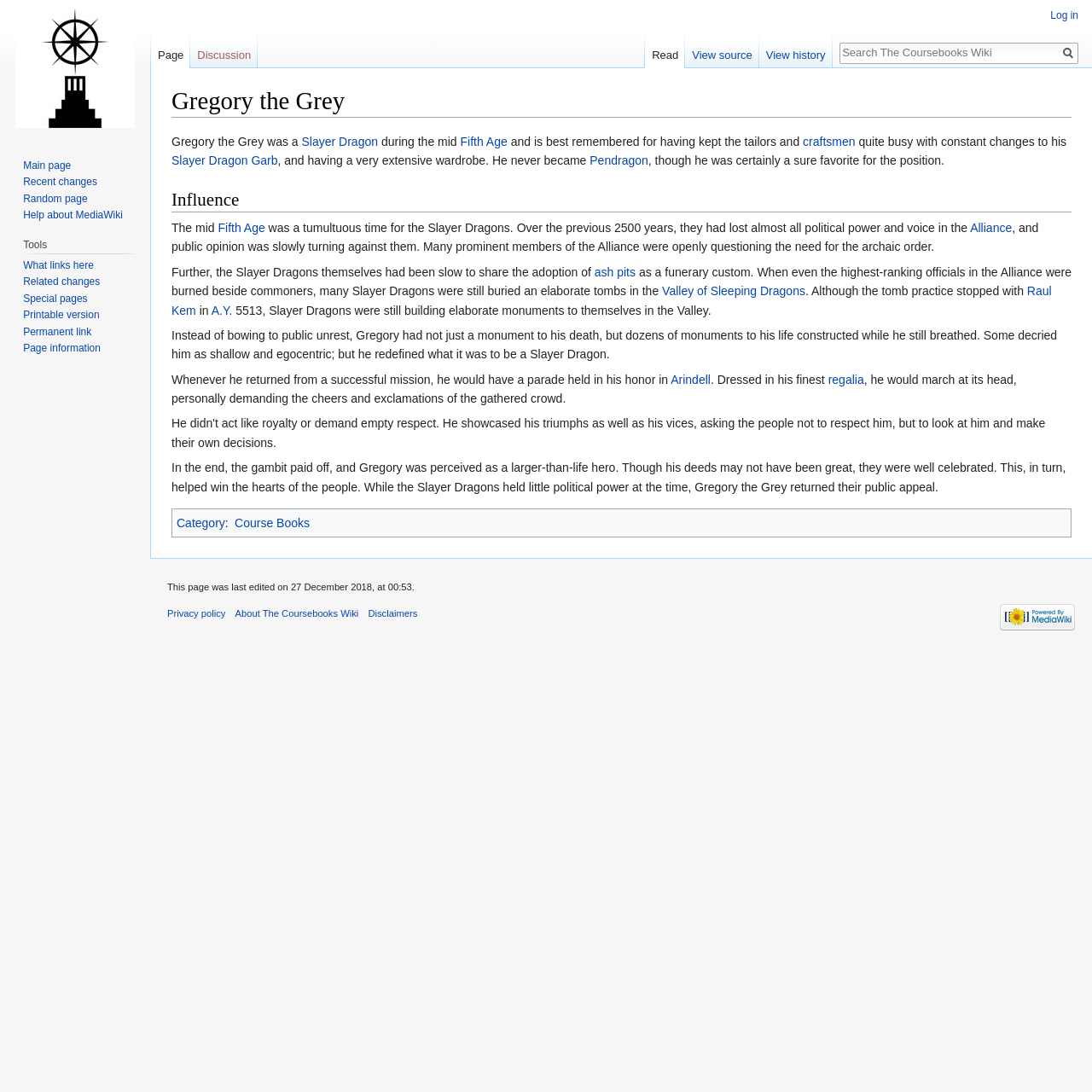Find the bounding box coordinates for the HTML element described as: "Random page". The coordinates should consist of four float values between 0 and 1, i.e., [left, top, right, bottom].

[0.021, 0.176, 0.08, 0.187]